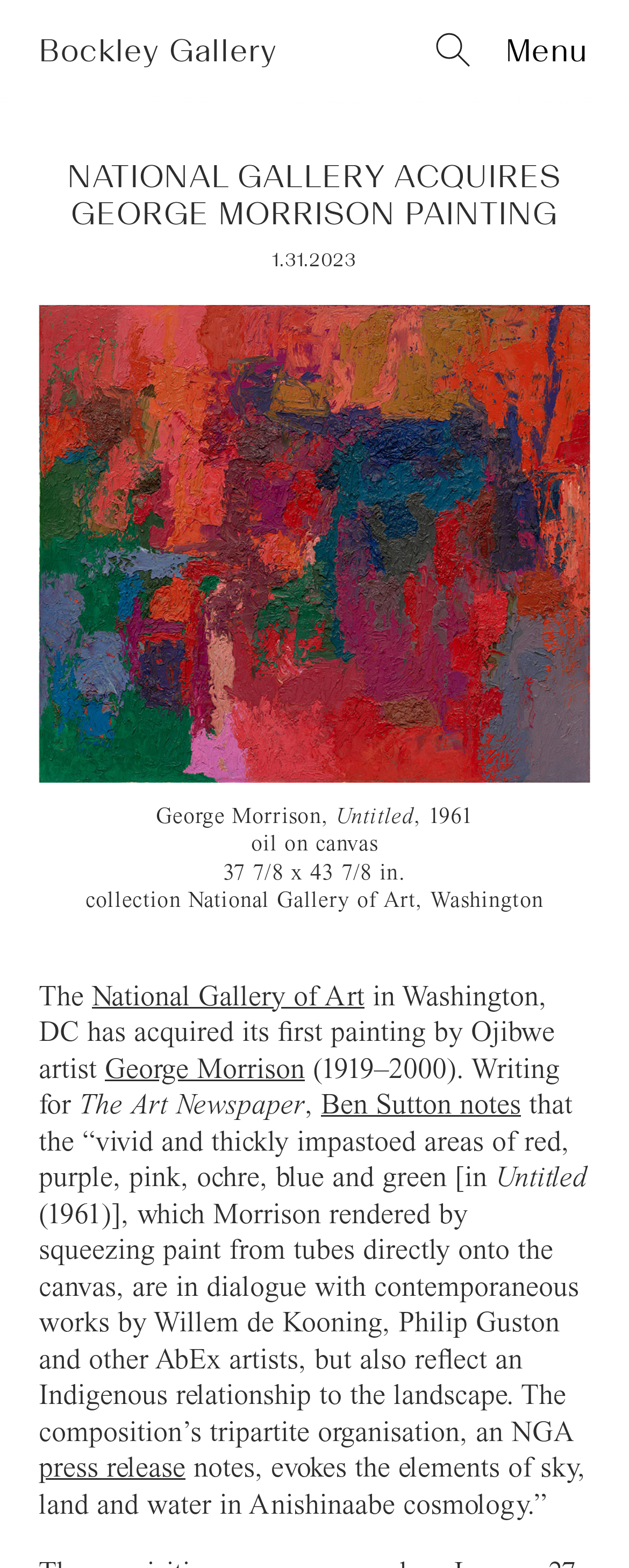Identify the headline of the webpage and generate its text content.

NATIONAL GALLERY ACQUIRES GEORGE MORRISON PAINTING